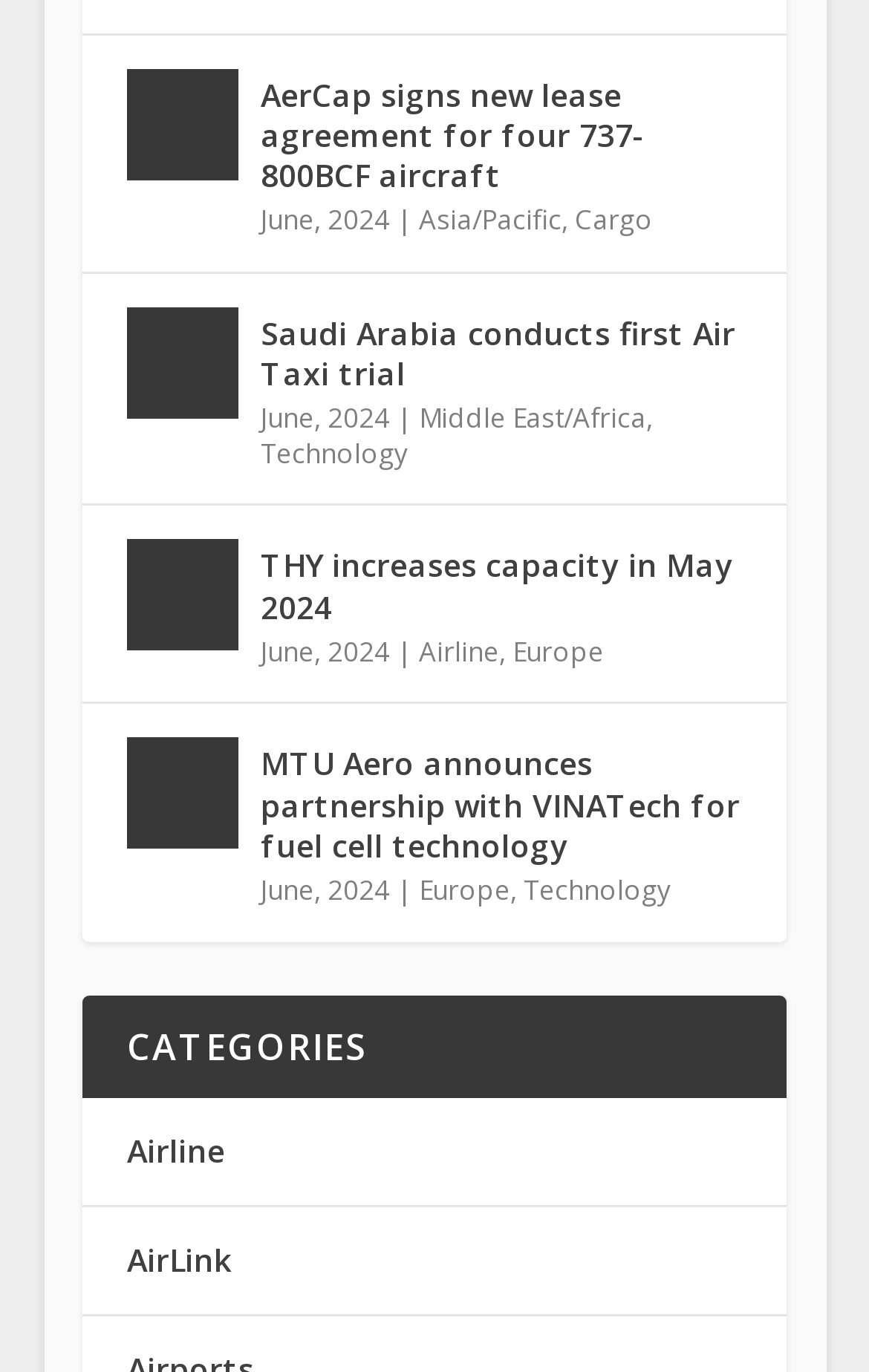Based on the provided description, "Middle East/Africa", find the bounding box of the corresponding UI element in the screenshot.

[0.482, 0.291, 0.744, 0.319]